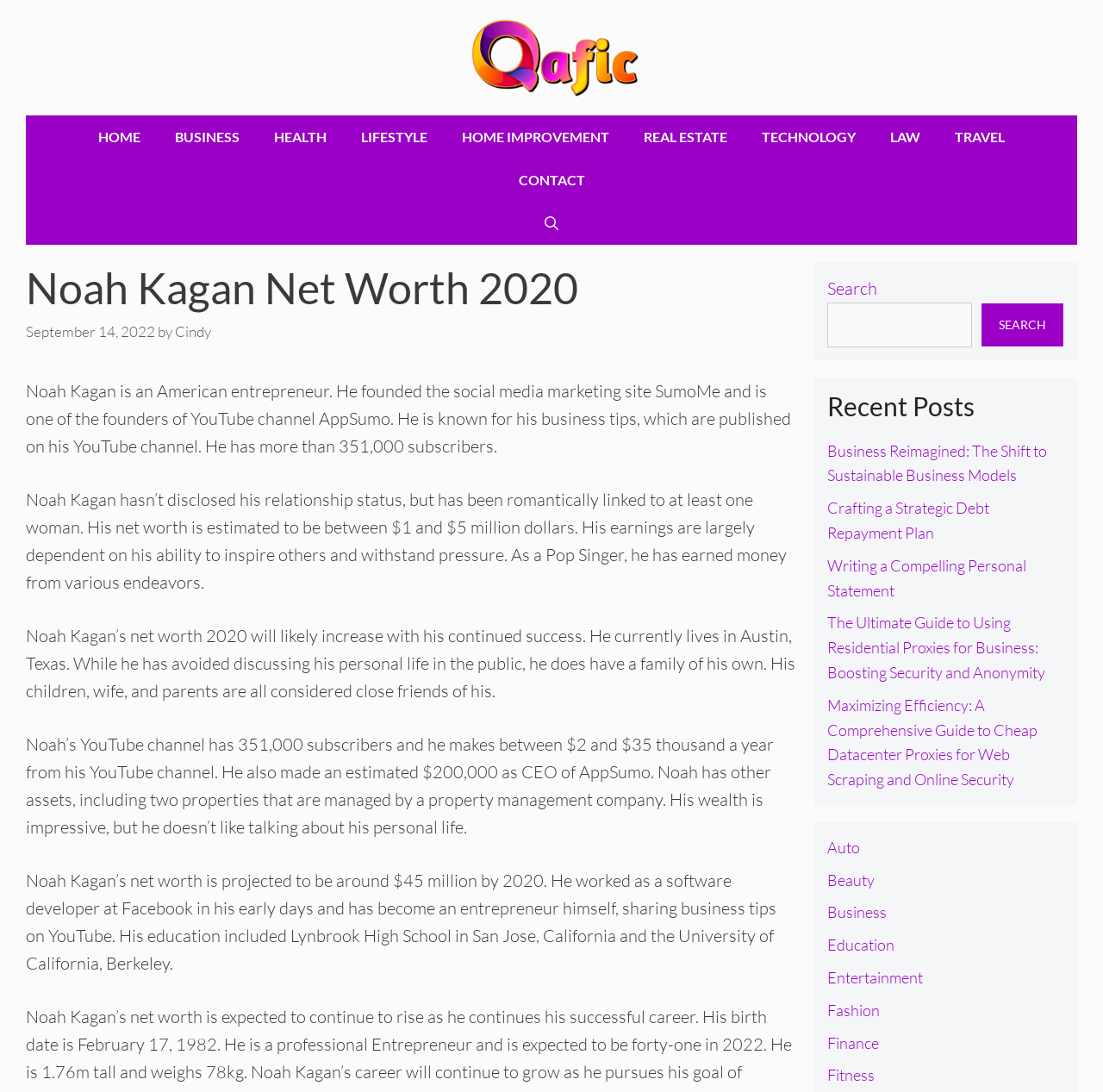Highlight the bounding box coordinates of the element you need to click to perform the following instruction: "Click on the 'HOME' link."

[0.073, 0.105, 0.143, 0.145]